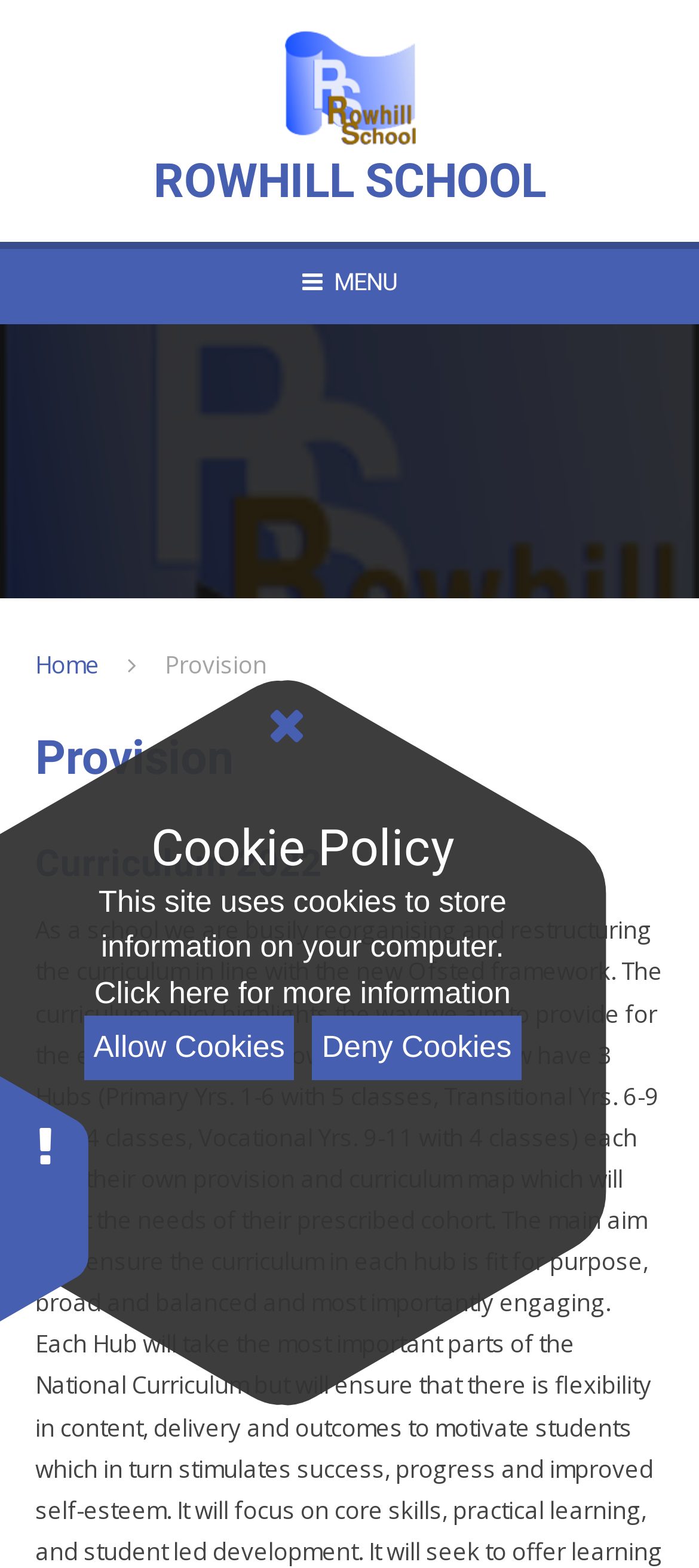What is the name of the school?
Use the screenshot to answer the question with a single word or phrase.

Rowhill School